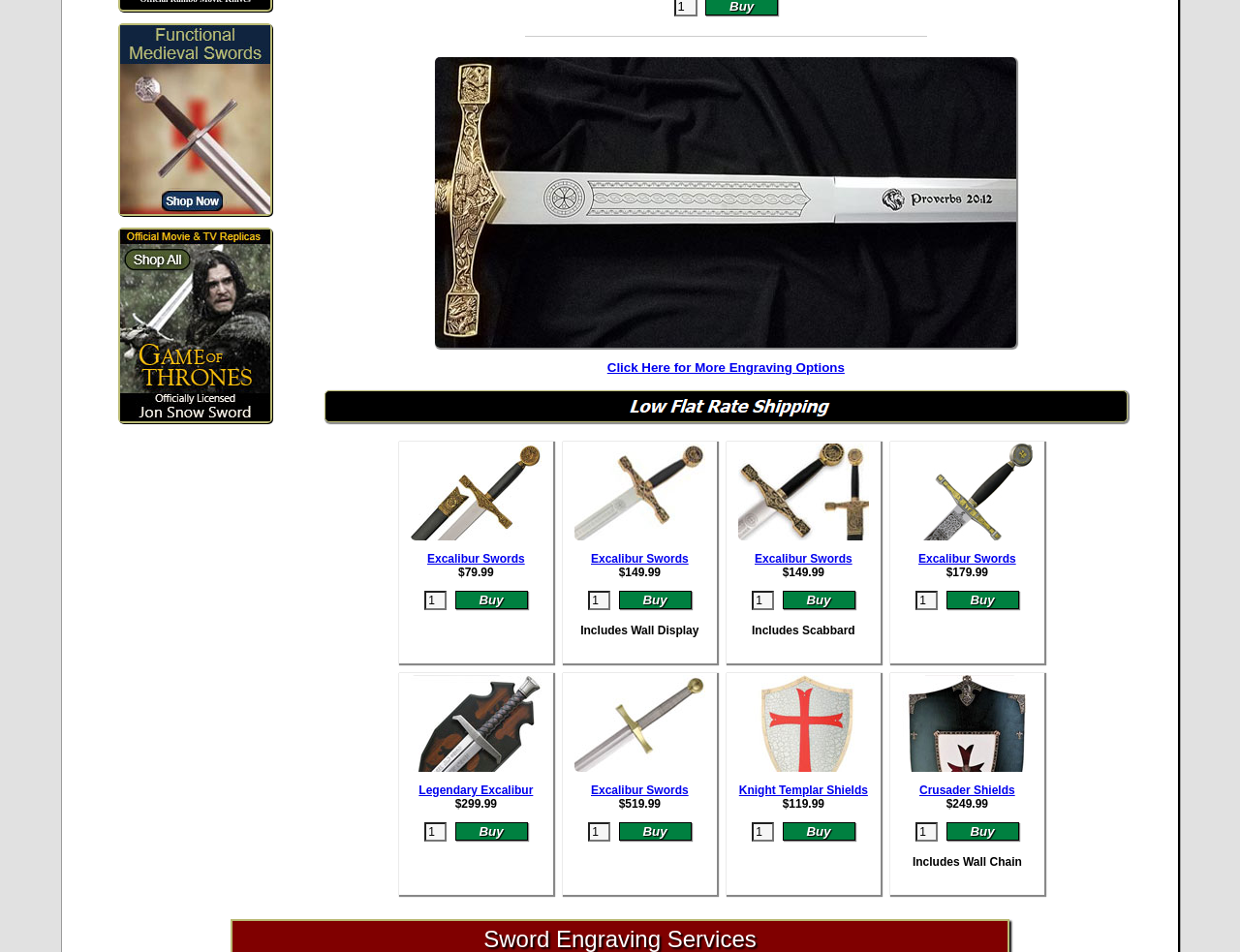Determine the bounding box coordinates for the clickable element required to fulfill the instruction: "Engrave Legendary Excalibur Swords". Provide the coordinates as four float numbers between 0 and 1, i.e., [left, top, right, bottom].

[0.342, 0.863, 0.36, 0.884]